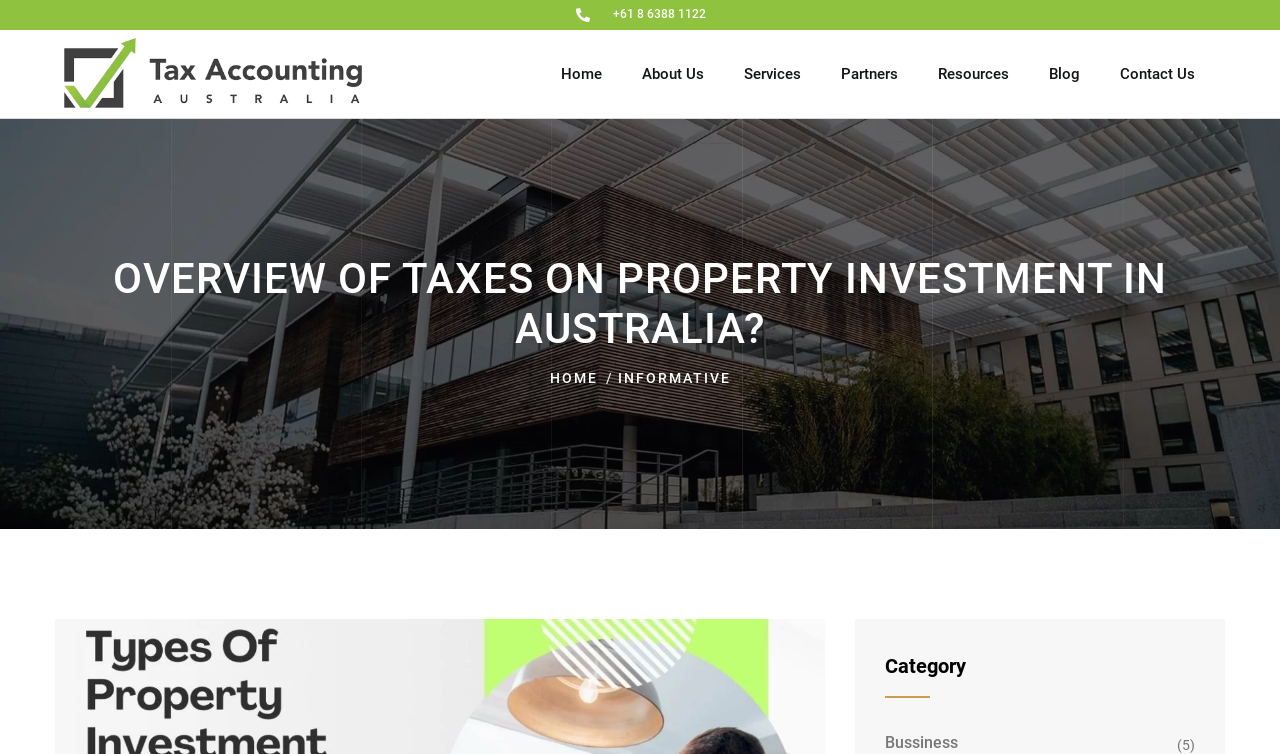Determine the bounding box coordinates of the region that needs to be clicked to achieve the task: "Go to the home page".

[0.423, 0.071, 0.486, 0.125]